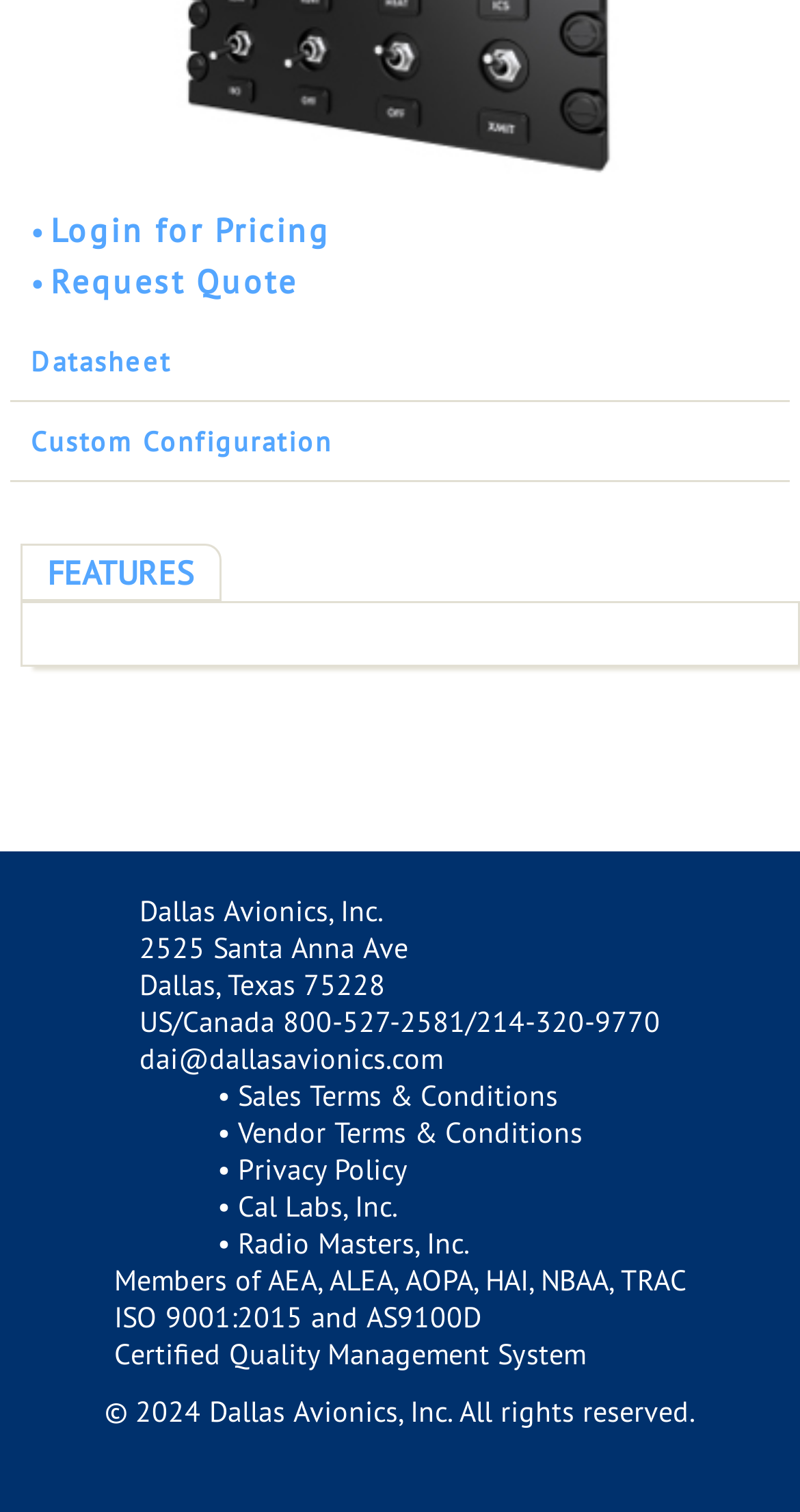Indicate the bounding box coordinates of the clickable region to achieve the following instruction: "Request a quote."

[0.063, 0.172, 0.372, 0.199]